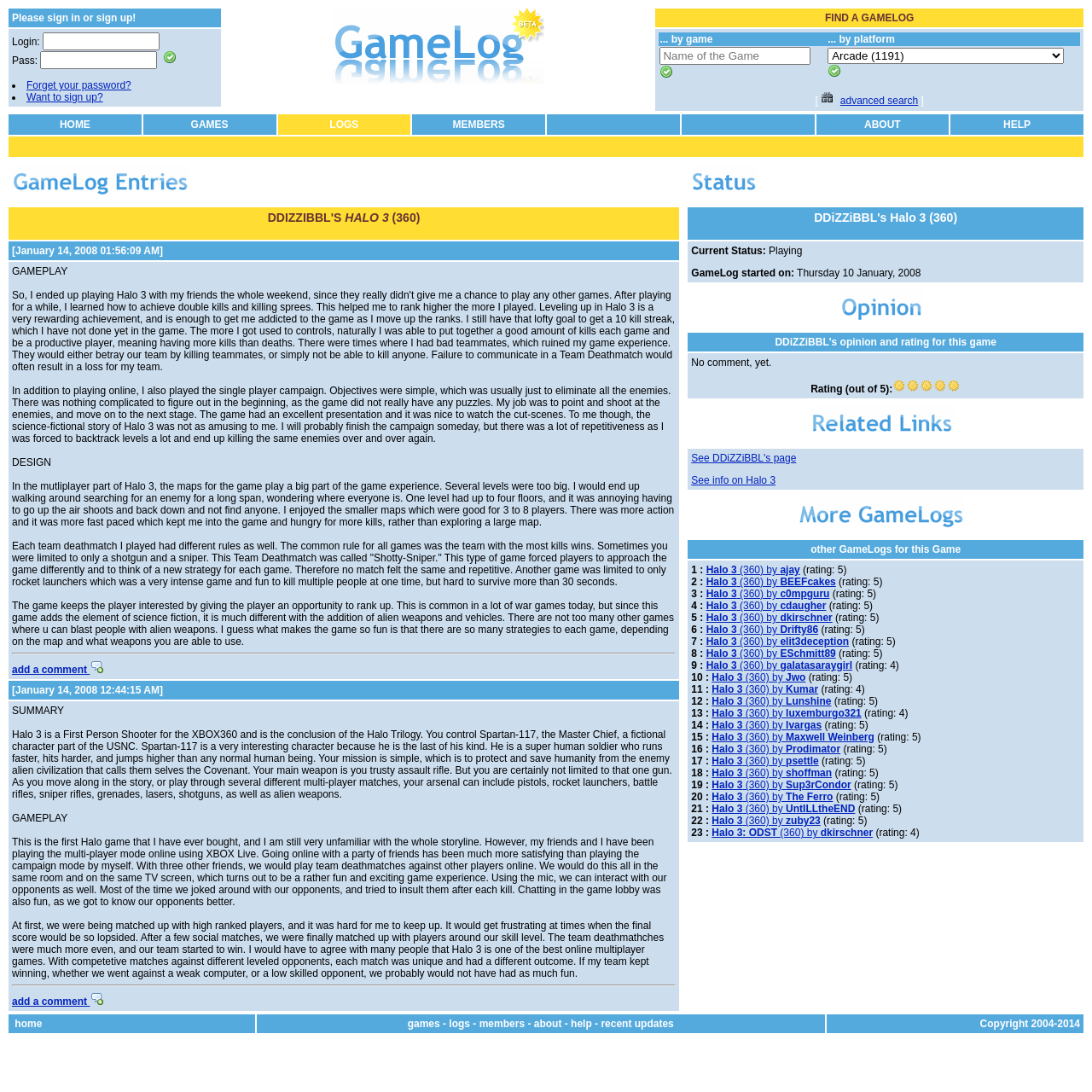Describe the entire webpage, focusing on both content and design.

The webpage is a GameLog page, where users can share their gaming experiences and thoughts. At the top, there is a table with a sign-in or sign-up option, accompanied by a brief description and a "Forget your password?" and "Want to sign up?" links. 

To the right of the sign-in section, there is a table with a heading "blogs for gamers" and an image. Below this, there is a table with a search function, allowing users to find game logs by game or platform. The search function includes a text box, a "Find by Game" button, and a dropdown menu for platforms.

The main content of the page is a list of game logs, each with a heading, a date, and a description of the gaming experience. The first log is titled "DDIZZIBBL'S HALO 3 (360)" and includes a detailed description of the user's experience playing Halo 3, including their gameplay, design thoughts, and opinions on the game's multiplayer and single-player campaigns. The log includes several paragraphs of text, with headings for "GAMEPLAY" and "DESIGN".

At the top of the page, there is a navigation menu with links to "HOME", "GAMES", "LOGS", "MEMBERS", "ABOUT", and "HELP".